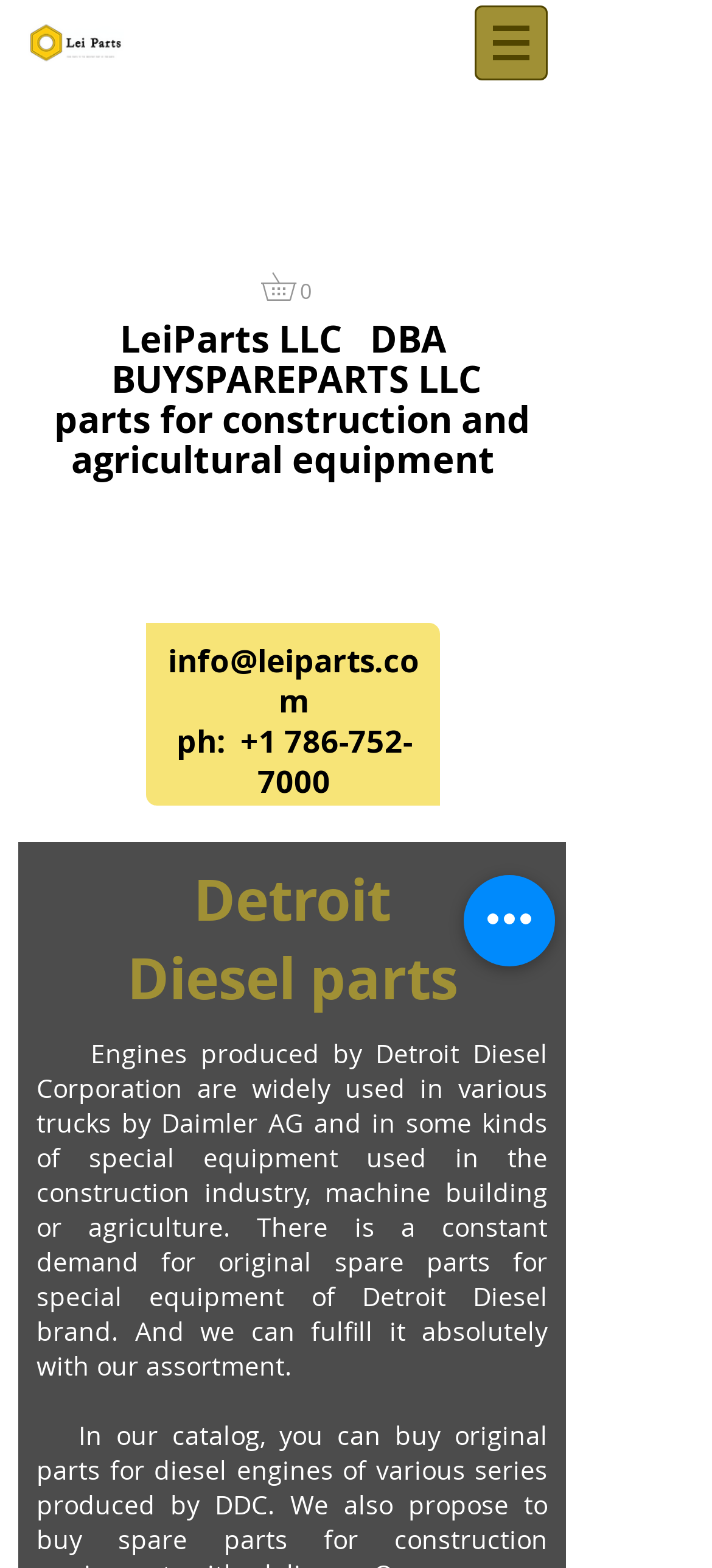Extract the main title from the webpage and generate its text.

Detroit Diesel parts